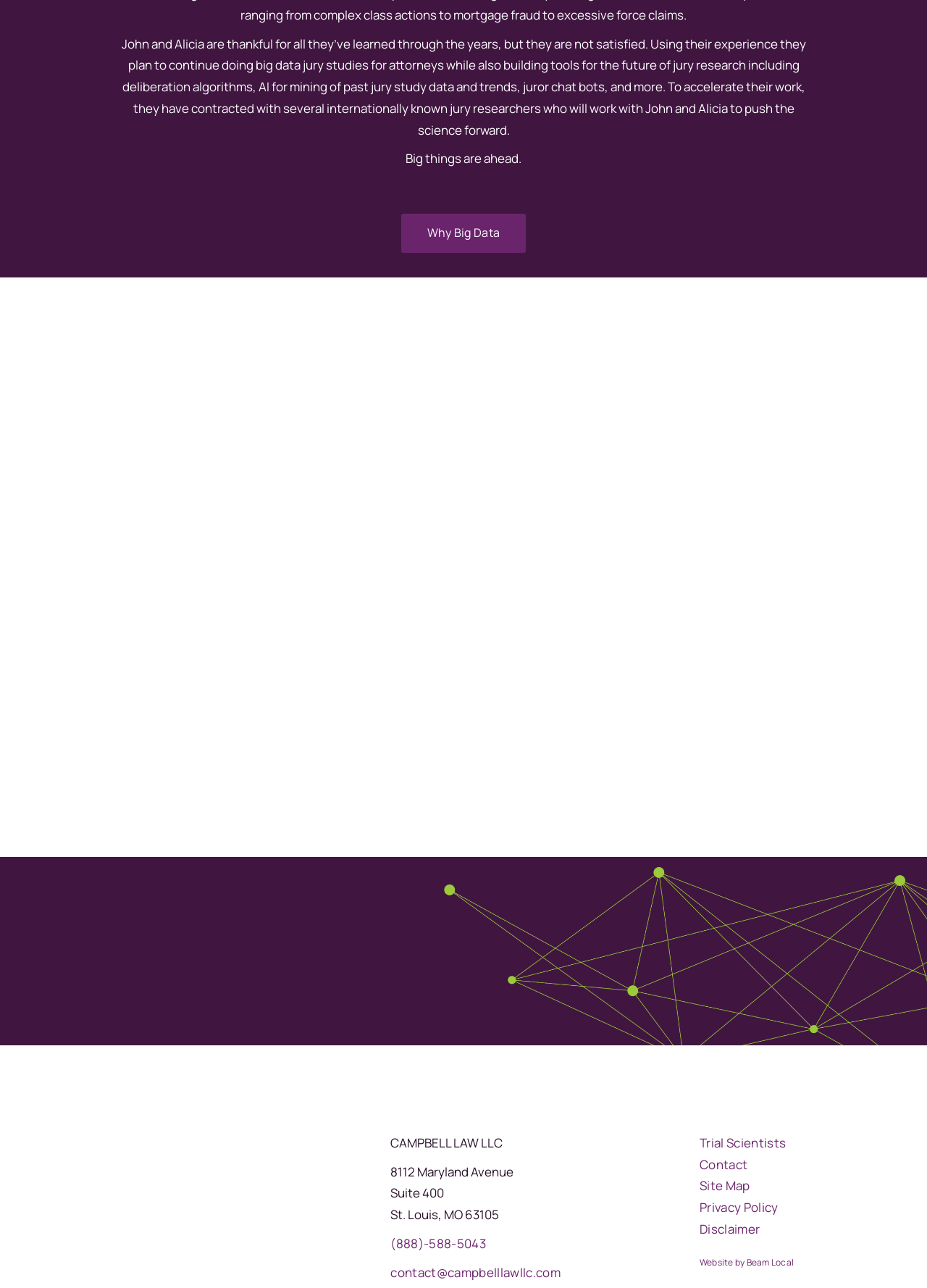Find the bounding box coordinates of the element to click in order to complete this instruction: "Follow the link to California Cue-Sports". The bounding box coordinates must be four float numbers between 0 and 1, denoted as [left, top, right, bottom].

None